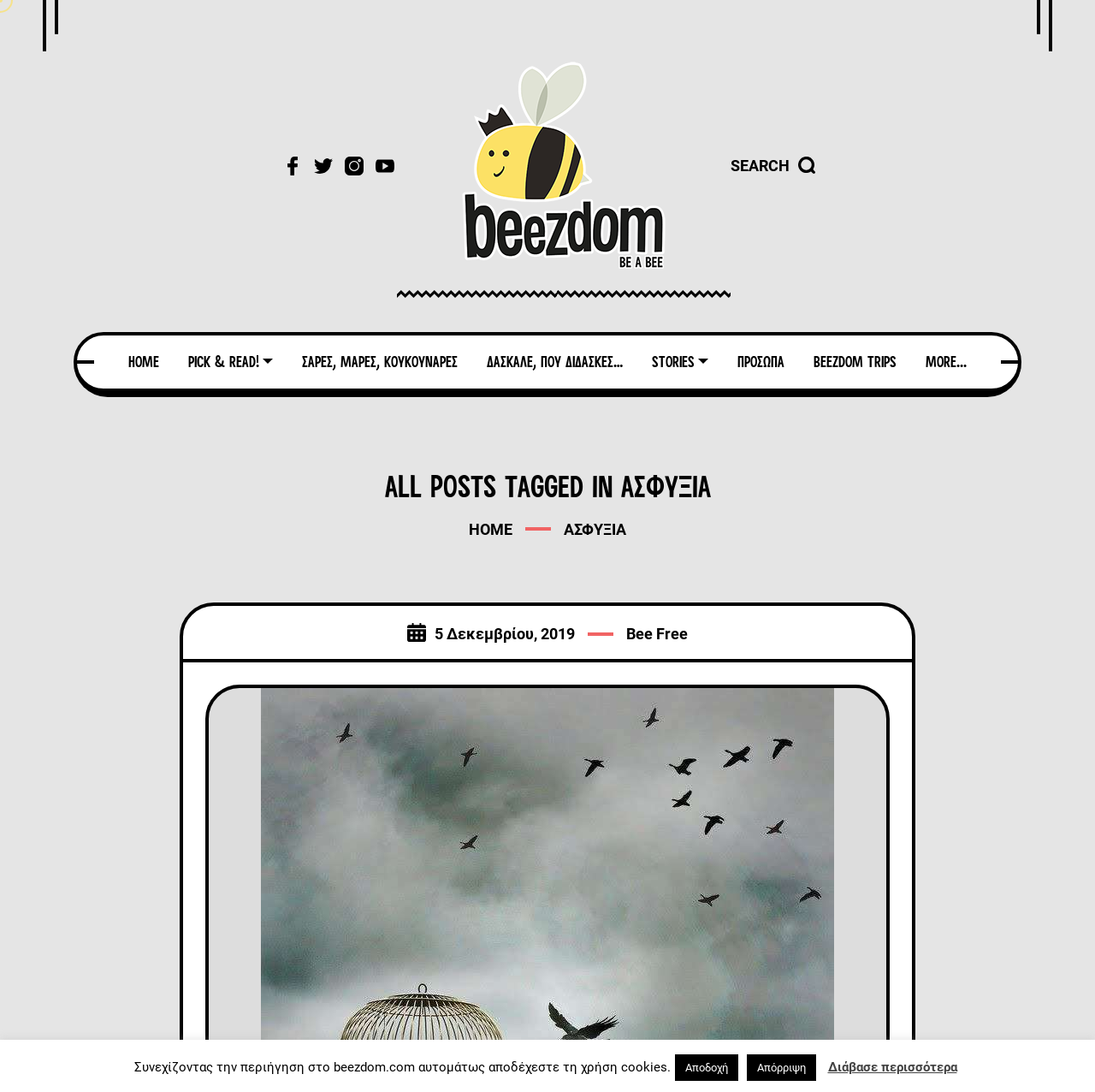Please provide a one-word or short phrase answer to the question:
How many social media links are there?

4